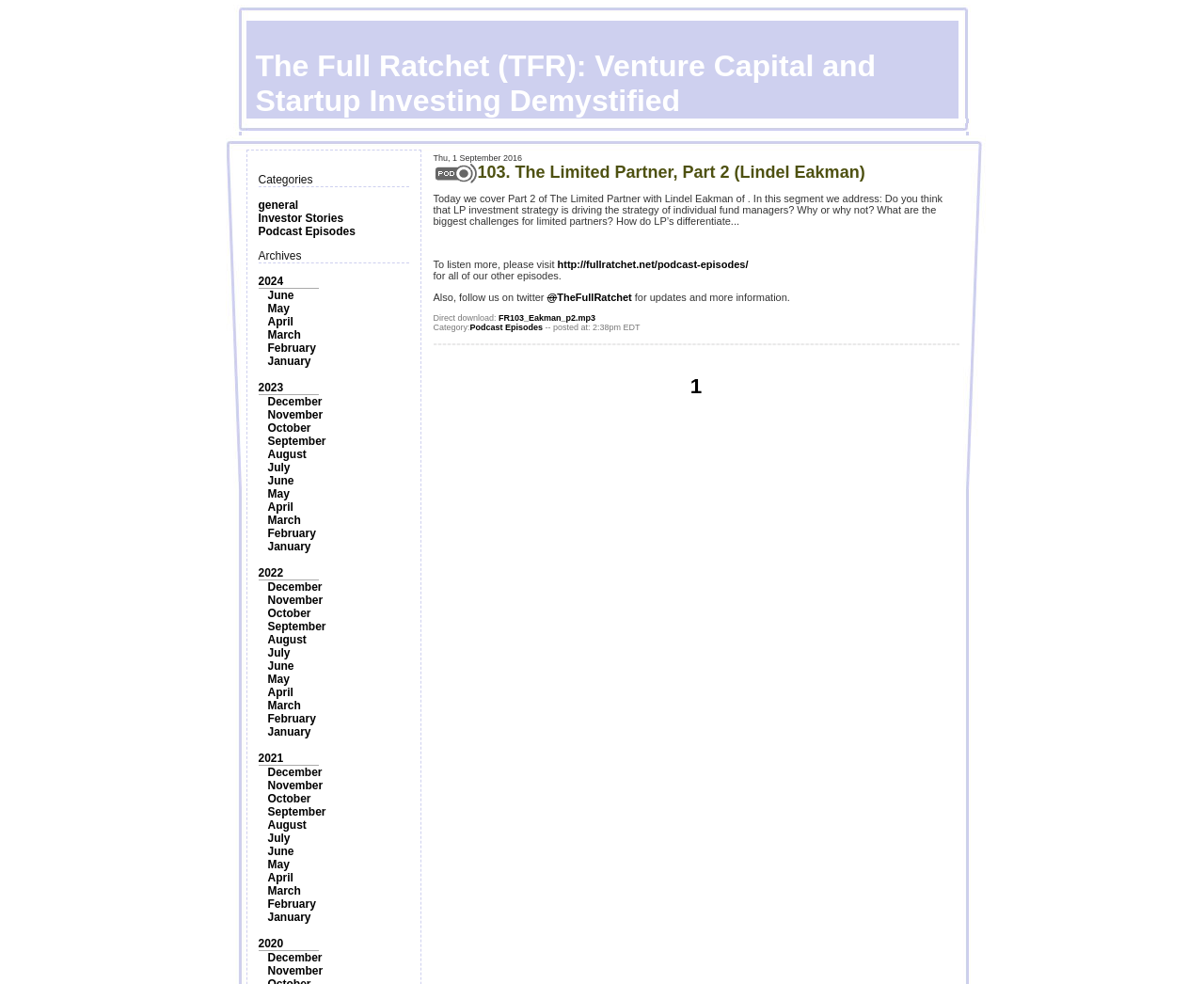Determine the bounding box coordinates for the area that should be clicked to carry out the following instruction: "Go to the page for January 2024".

[0.222, 0.36, 0.258, 0.374]